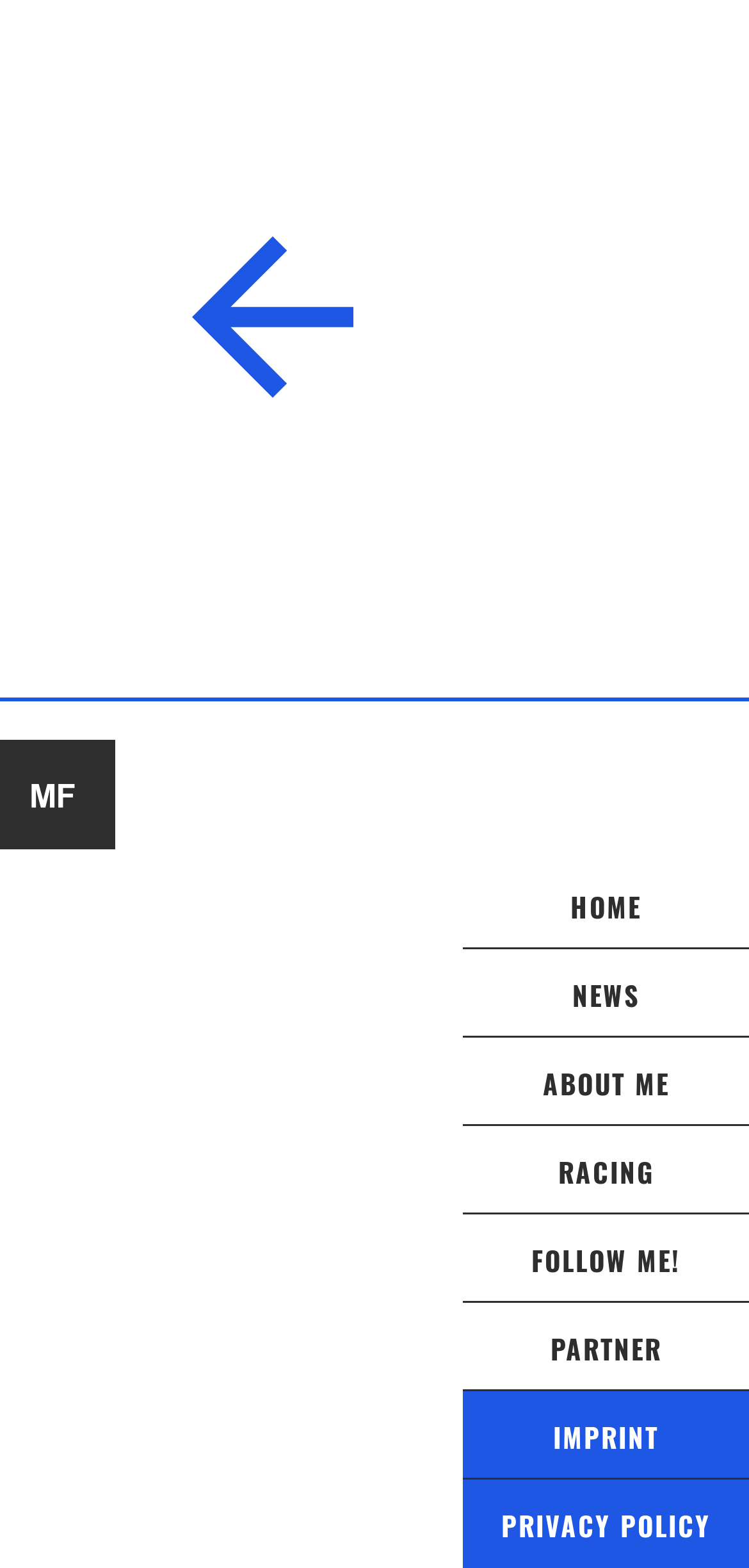Please provide a short answer using a single word or phrase for the question:
How many image elements are there?

2